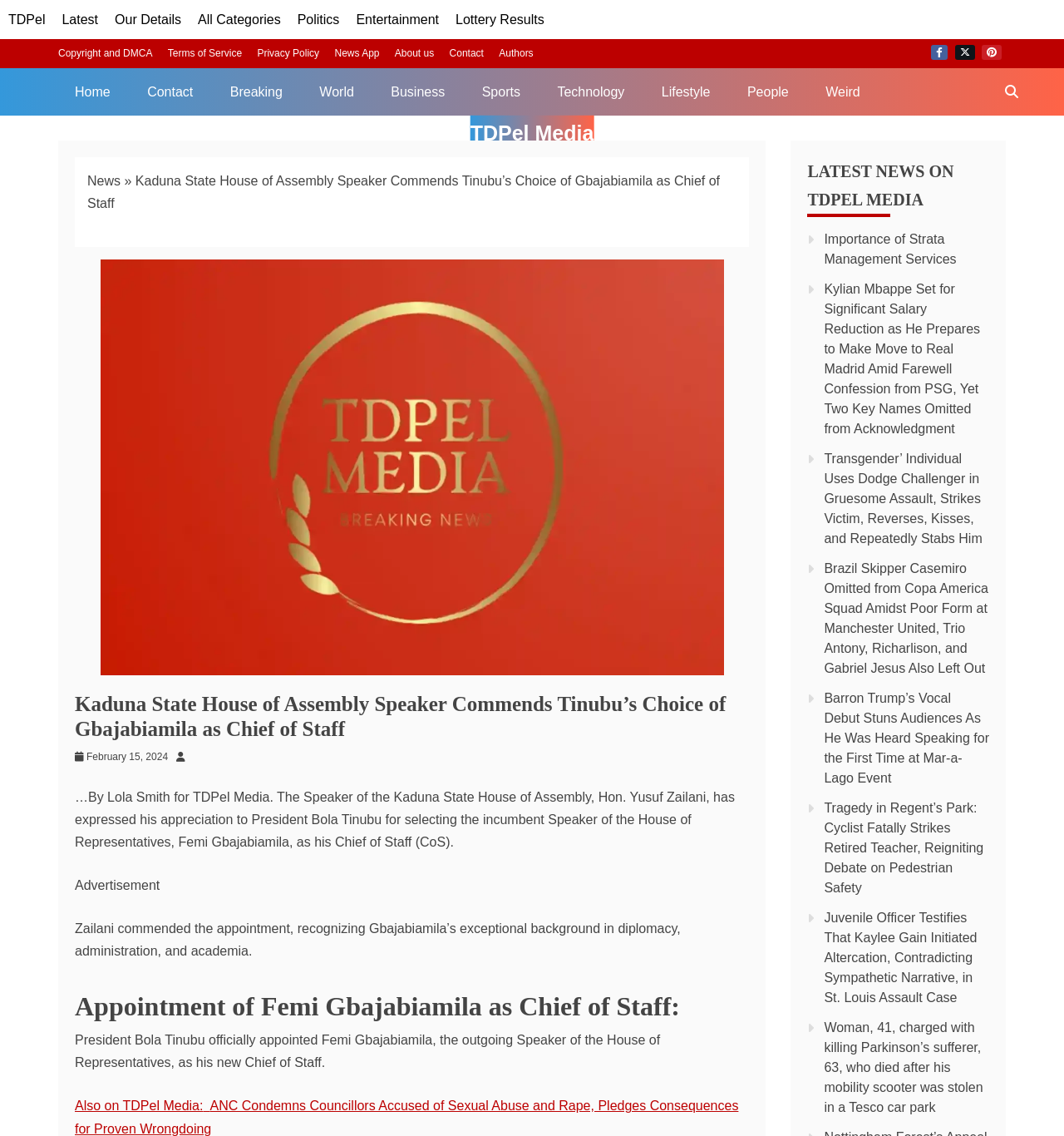What is the date of the news article about Kaduna State House of Assembly speaker?
Based on the screenshot, give a detailed explanation to answer the question.

I found the date by looking at the link next to the heading of the news article, which says 'February 15, 2024'.